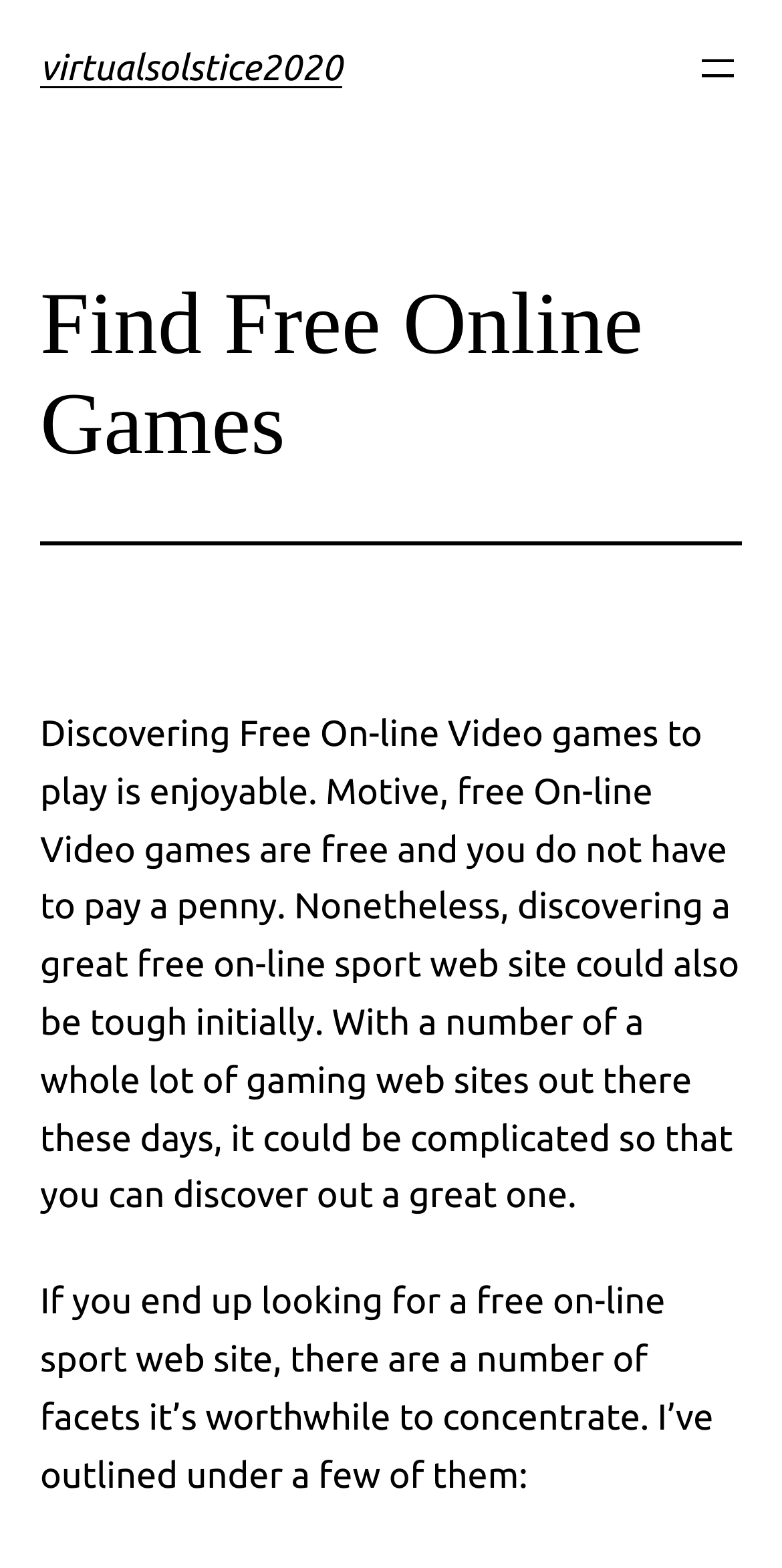Determine the bounding box for the described HTML element: "aria-label="Open menu"". Ensure the coordinates are four float numbers between 0 and 1 in the format [left, top, right, bottom].

[0.887, 0.029, 0.949, 0.059]